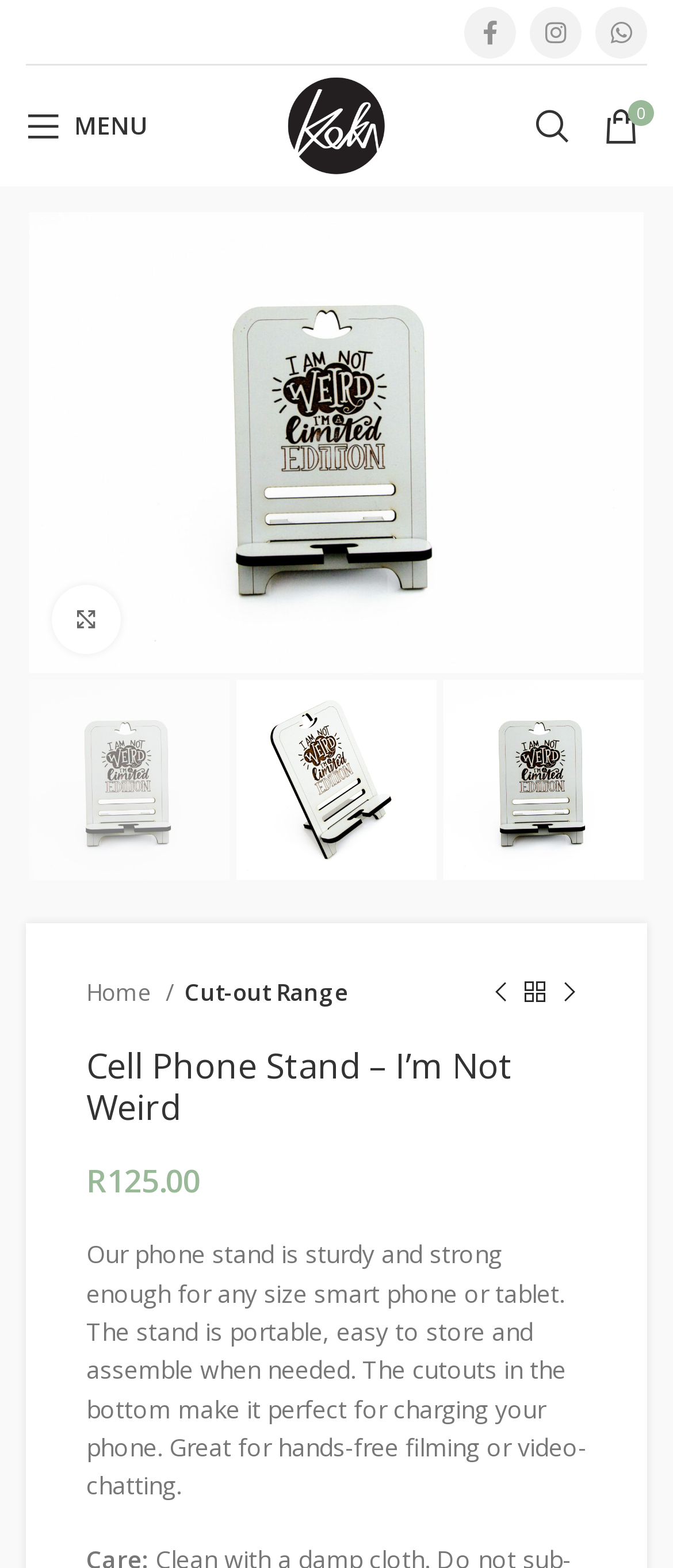Please determine the bounding box coordinates of the element's region to click for the following instruction: "Click on Facebook social link".

[0.69, 0.004, 0.767, 0.037]